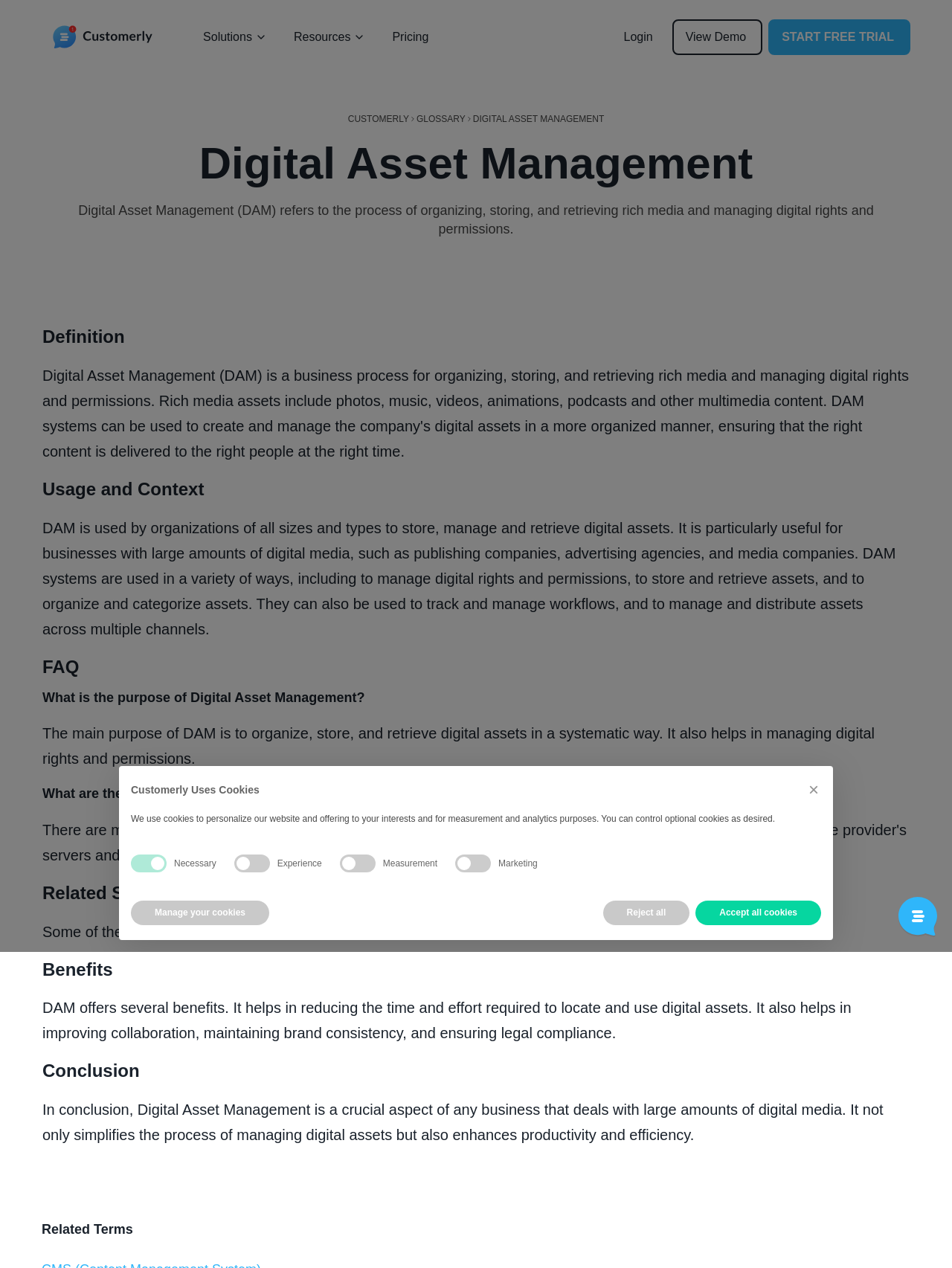Please identify the bounding box coordinates of where to click in order to follow the instruction: "Click the 'View Demo' link".

[0.706, 0.015, 0.801, 0.043]